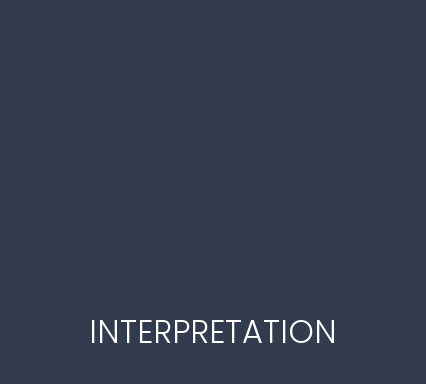What is the font color of the word 'INTERPRETATION'? Observe the screenshot and provide a one-word or short phrase answer.

White